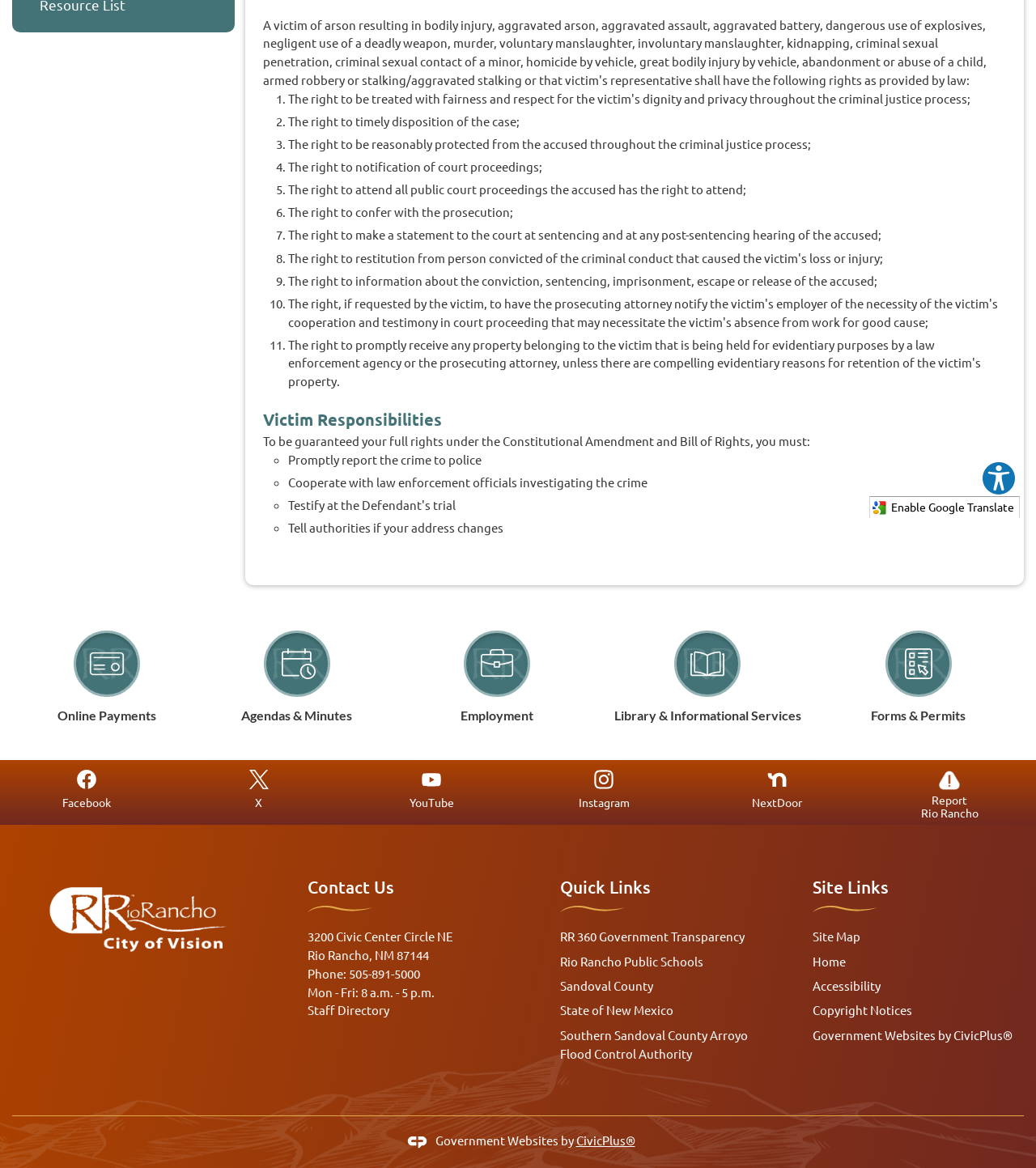Give the bounding box coordinates for this UI element: "Enable Google Translate". The coordinates should be four float numbers between 0 and 1, arranged as [left, top, right, bottom].

[0.839, 0.425, 0.984, 0.444]